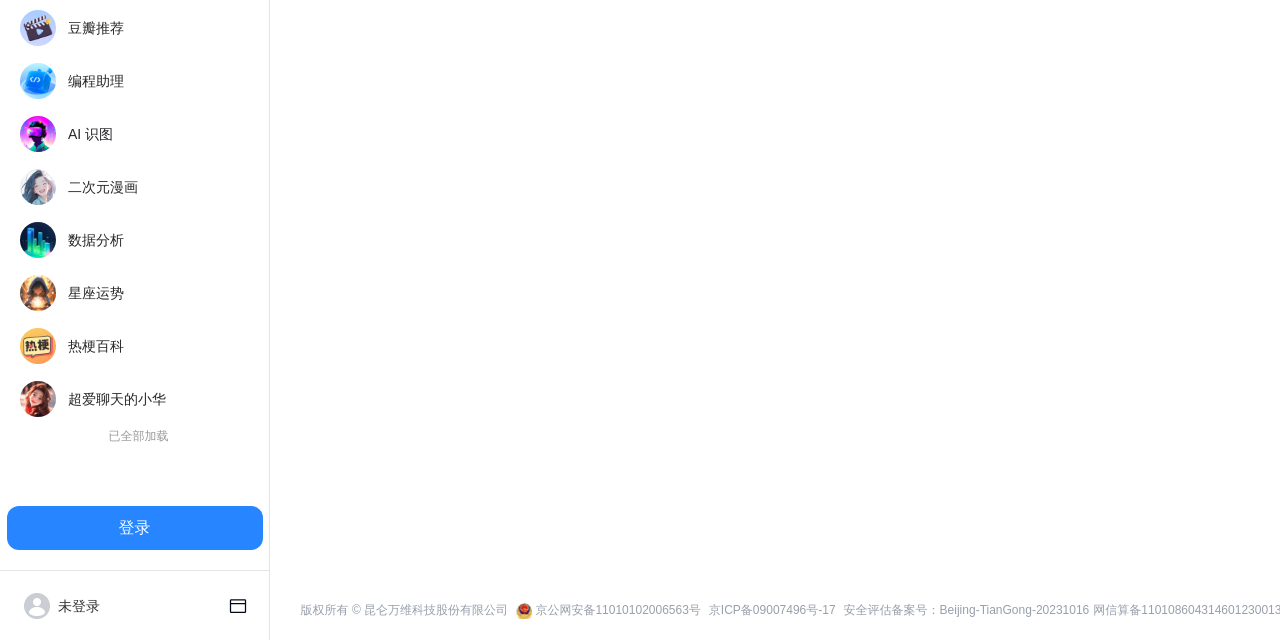Given the element description: "mohegan sun arena", predict the bounding box coordinates of the UI element it refers to, using four float numbers between 0 and 1, i.e., [left, top, right, bottom].

None